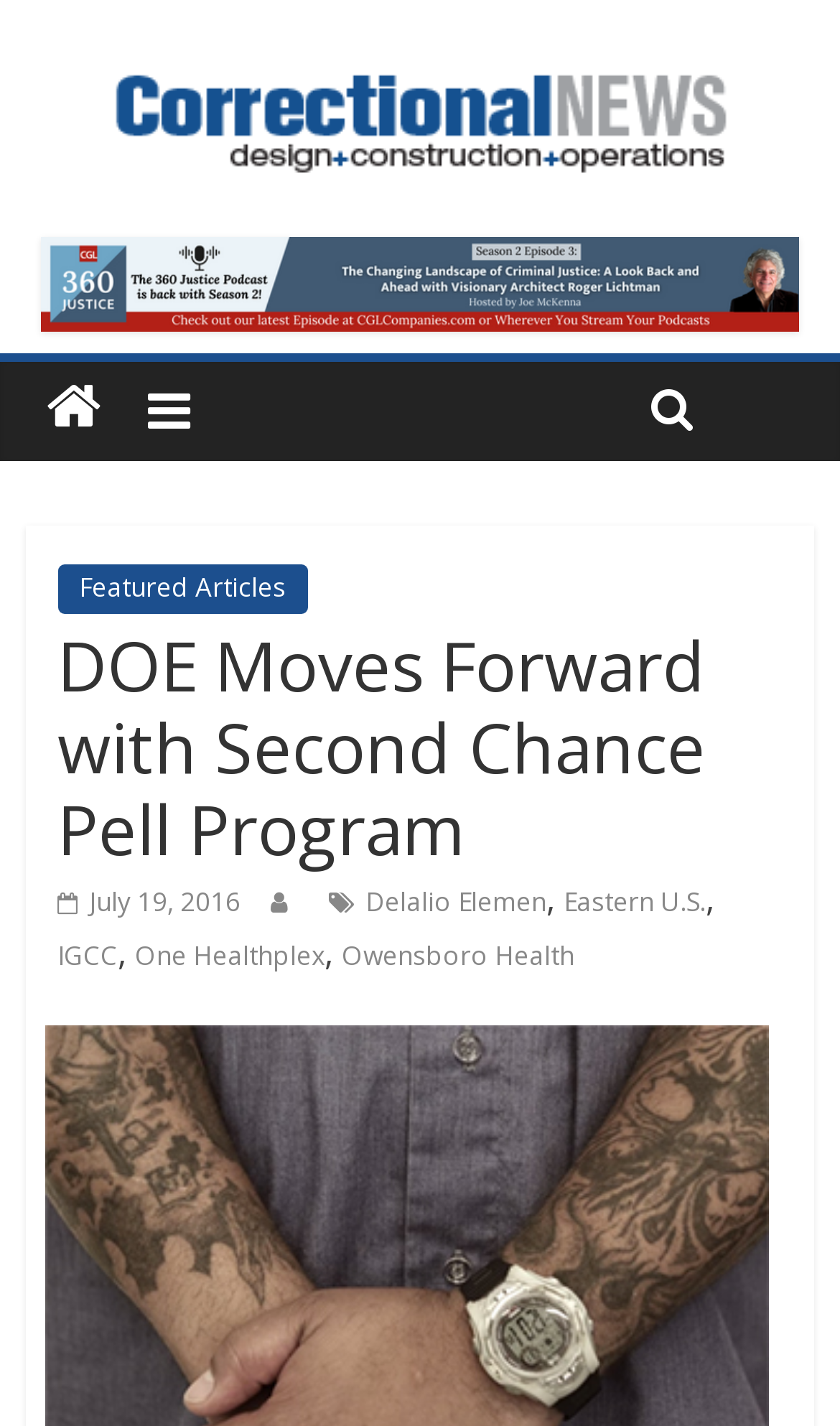With reference to the screenshot, provide a detailed response to the question below:
How many colleges and universities are participating in the program?

The meta description of the webpage states that the Department of Education (DOE) announced 67 colleges and universities that will participate in the Second Chance Pell pilot program.